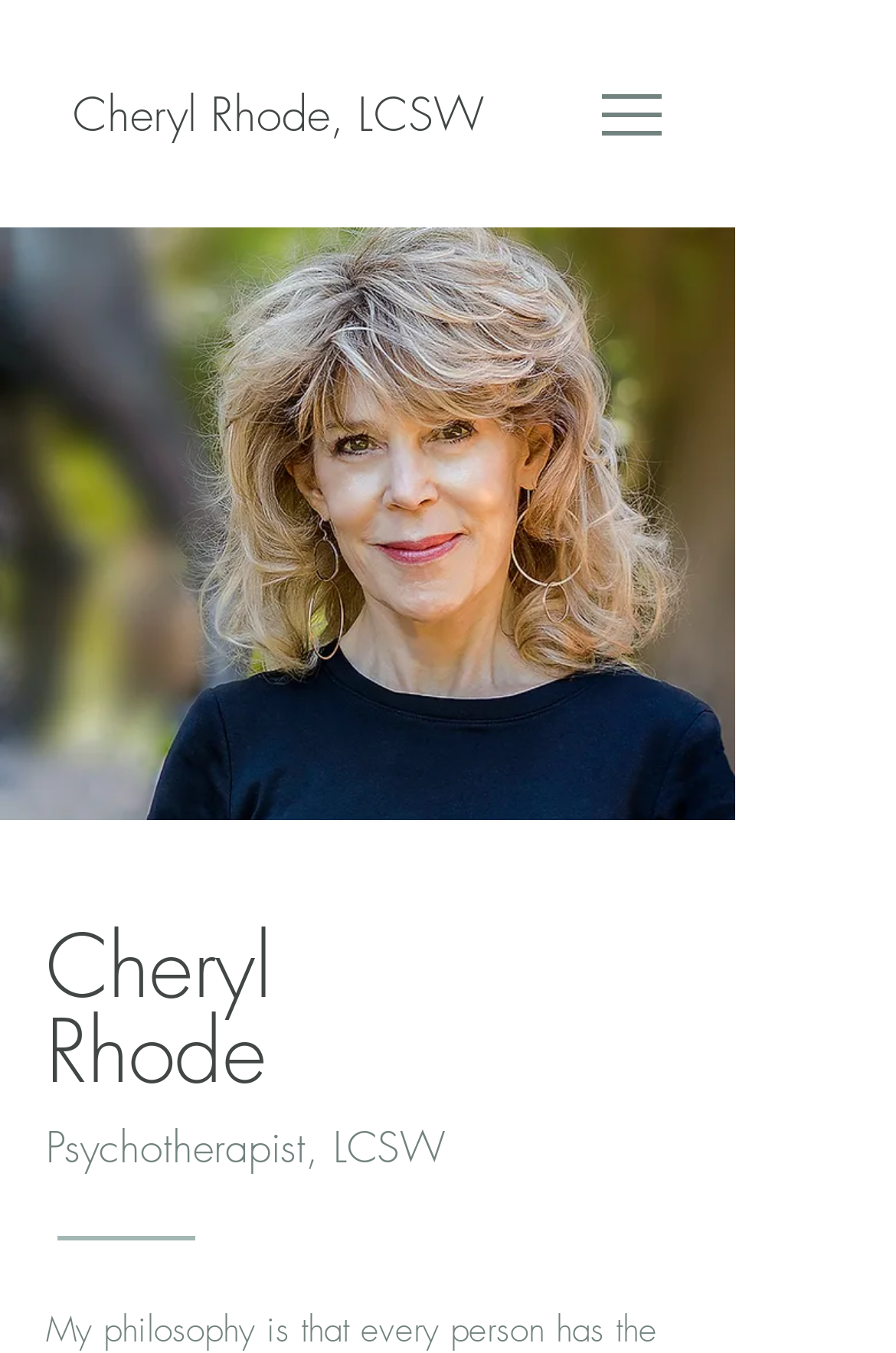What is the type of image on the webpage?
Look at the image and respond with a one-word or short-phrase answer.

Portrait